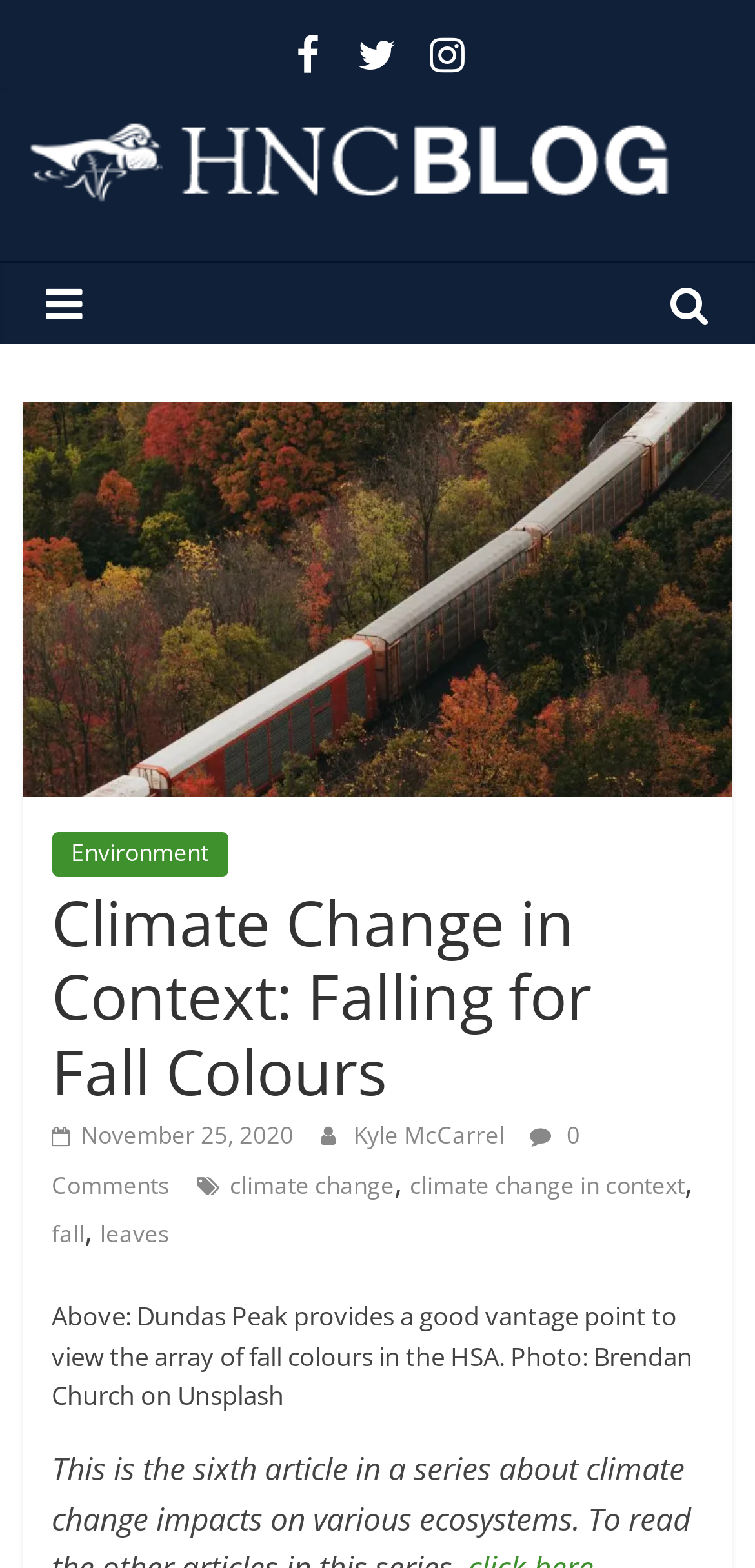Please determine the bounding box coordinates for the element that should be clicked to follow these instructions: "View the Environment category".

[0.068, 0.531, 0.302, 0.559]